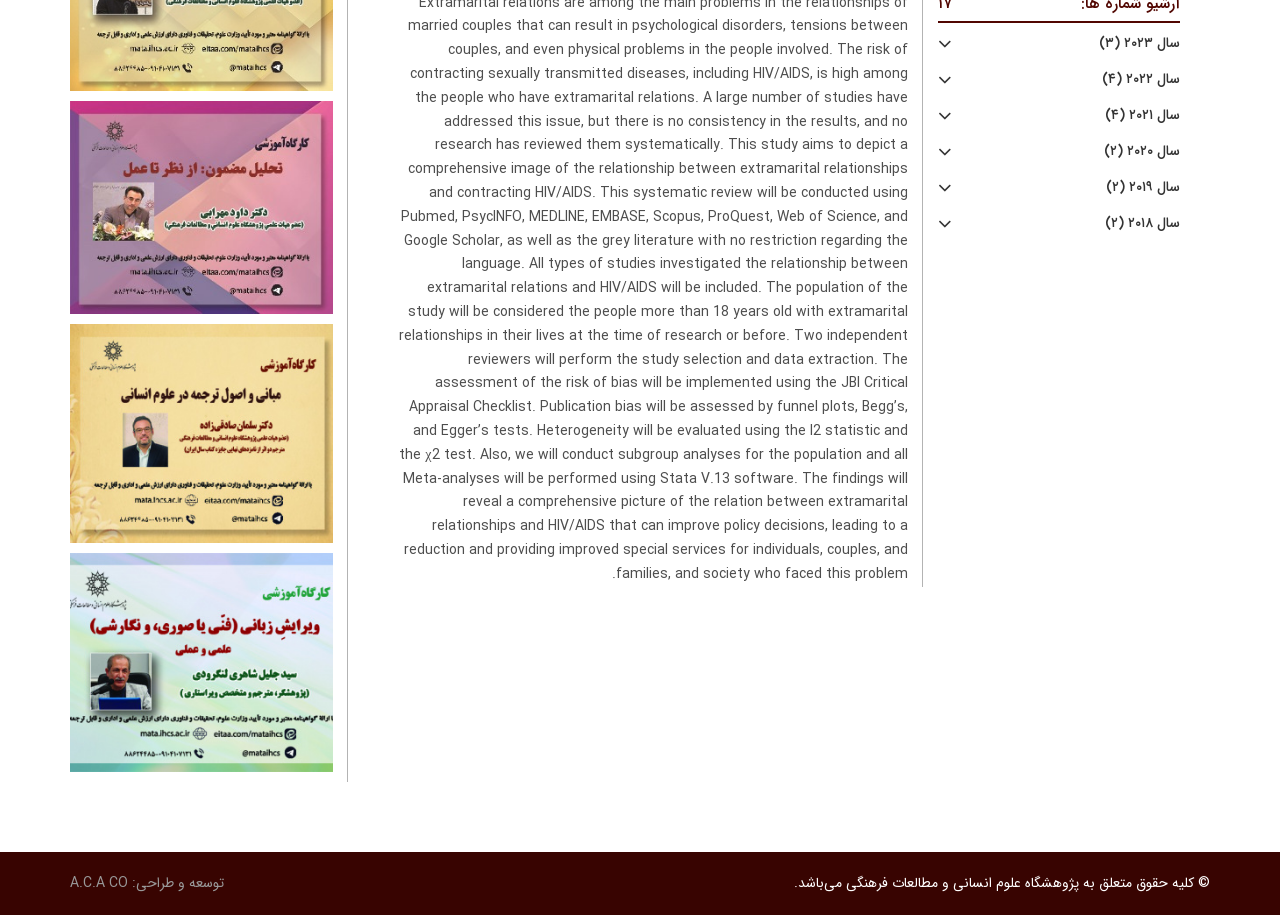Please predict the bounding box coordinates (top-left x, top-left y, bottom-right x, bottom-right y) for the UI element in the screenshot that fits the description: سال ۲۰۲۱ (۴)

[0.732, 0.114, 0.922, 0.137]